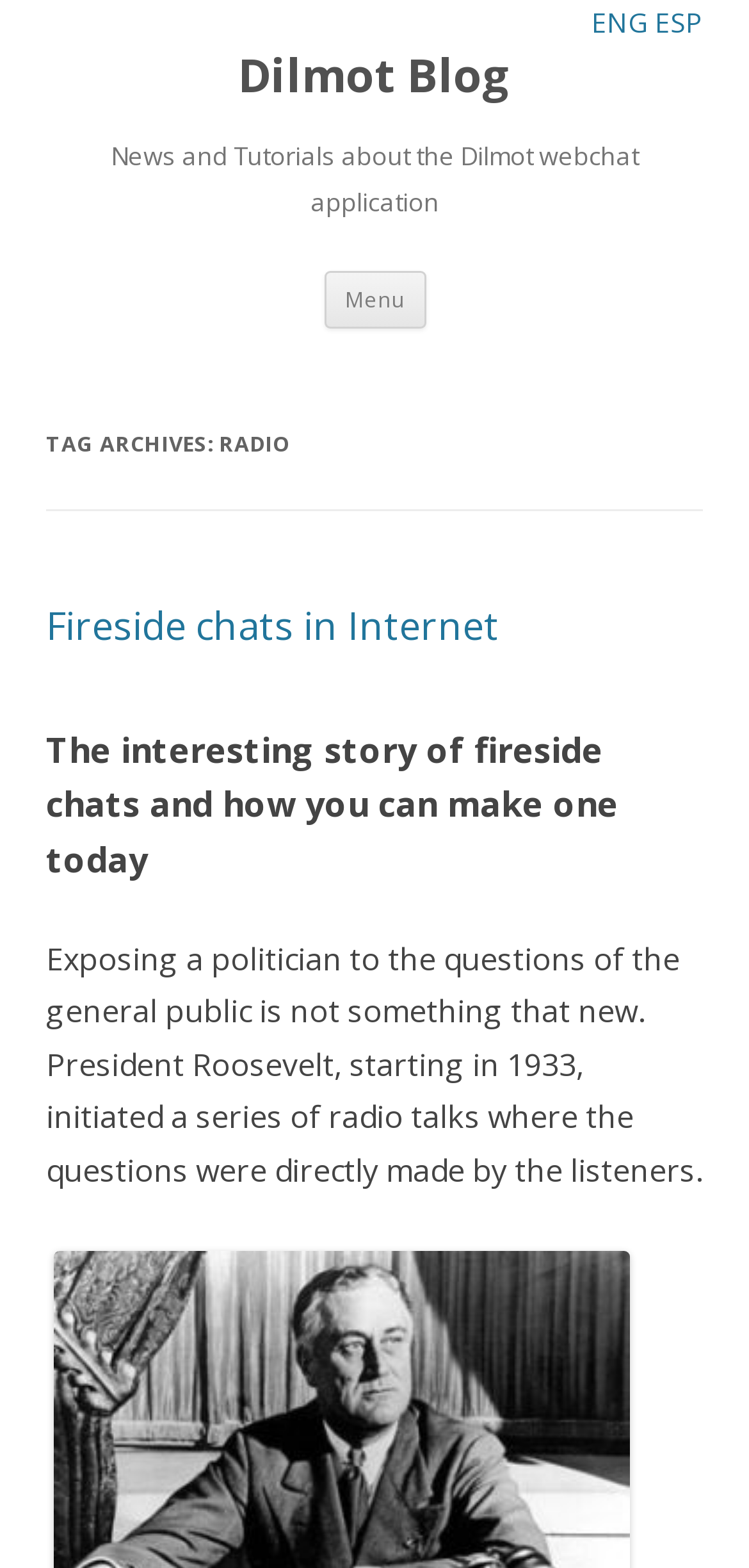What language options are available?
Please respond to the question with a detailed and informative answer.

The webpage provides language options at the top, with links 'ENG' and 'ESP' available, indicating that the user can switch between English and Spanish languages.